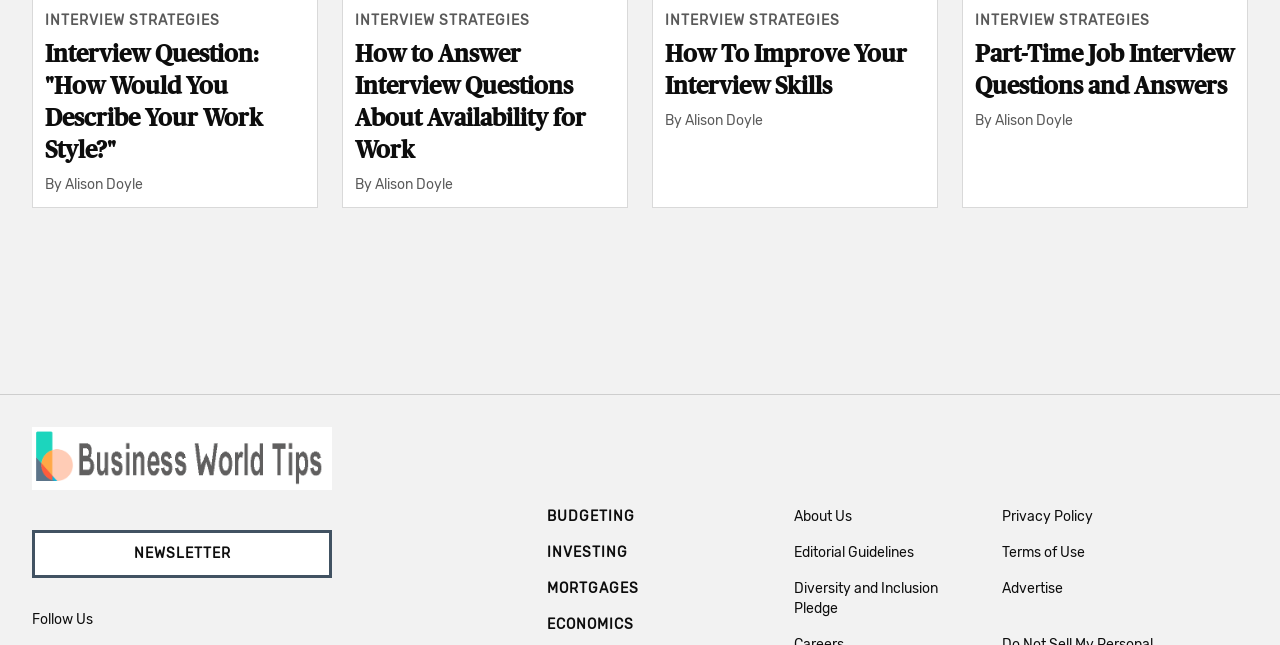Please provide the bounding box coordinates for the element that needs to be clicked to perform the instruction: "subscribe to newsletter". The coordinates must consist of four float numbers between 0 and 1, formatted as [left, top, right, bottom].

[0.025, 0.822, 0.259, 0.896]